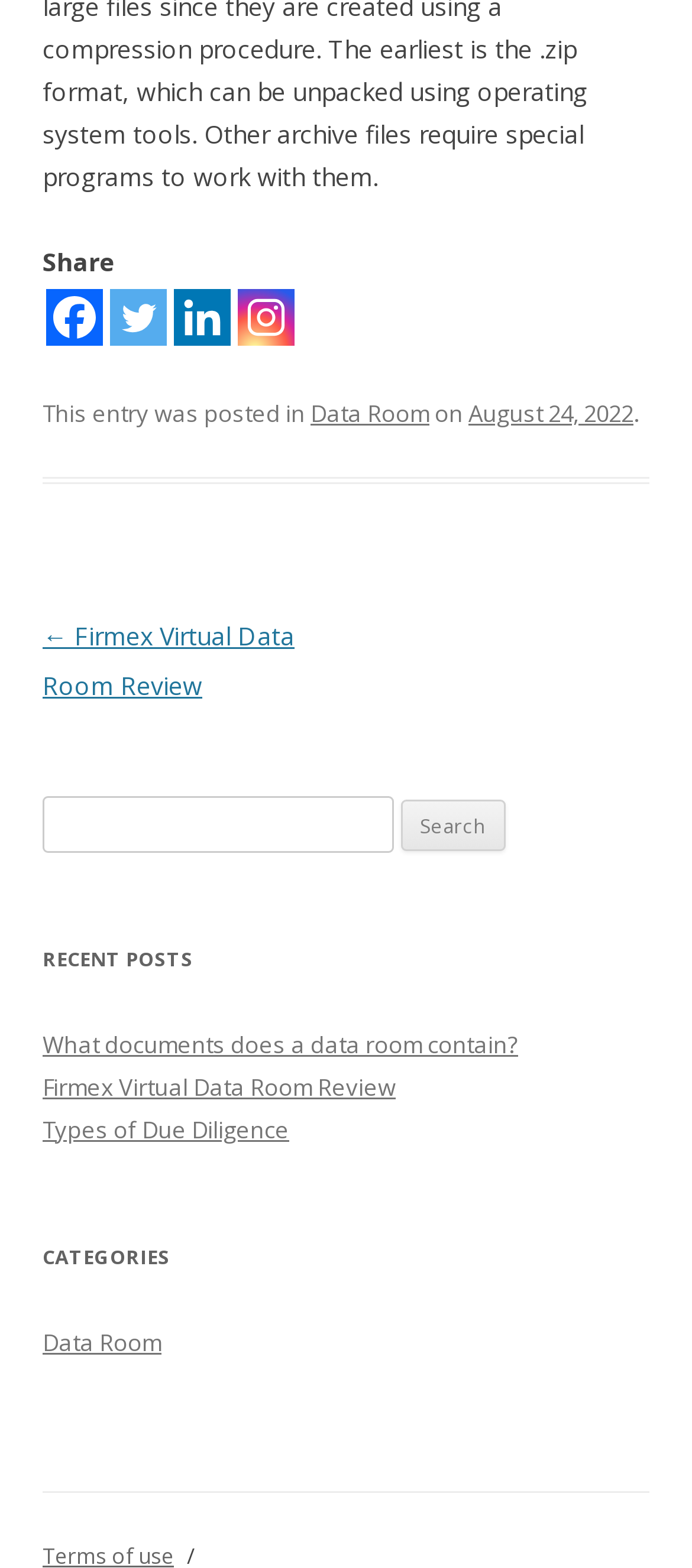Please provide the bounding box coordinate of the region that matches the element description: August 24, 2022. Coordinates should be in the format (top-left x, top-left y, bottom-right x, bottom-right y) and all values should be between 0 and 1.

[0.677, 0.253, 0.915, 0.273]